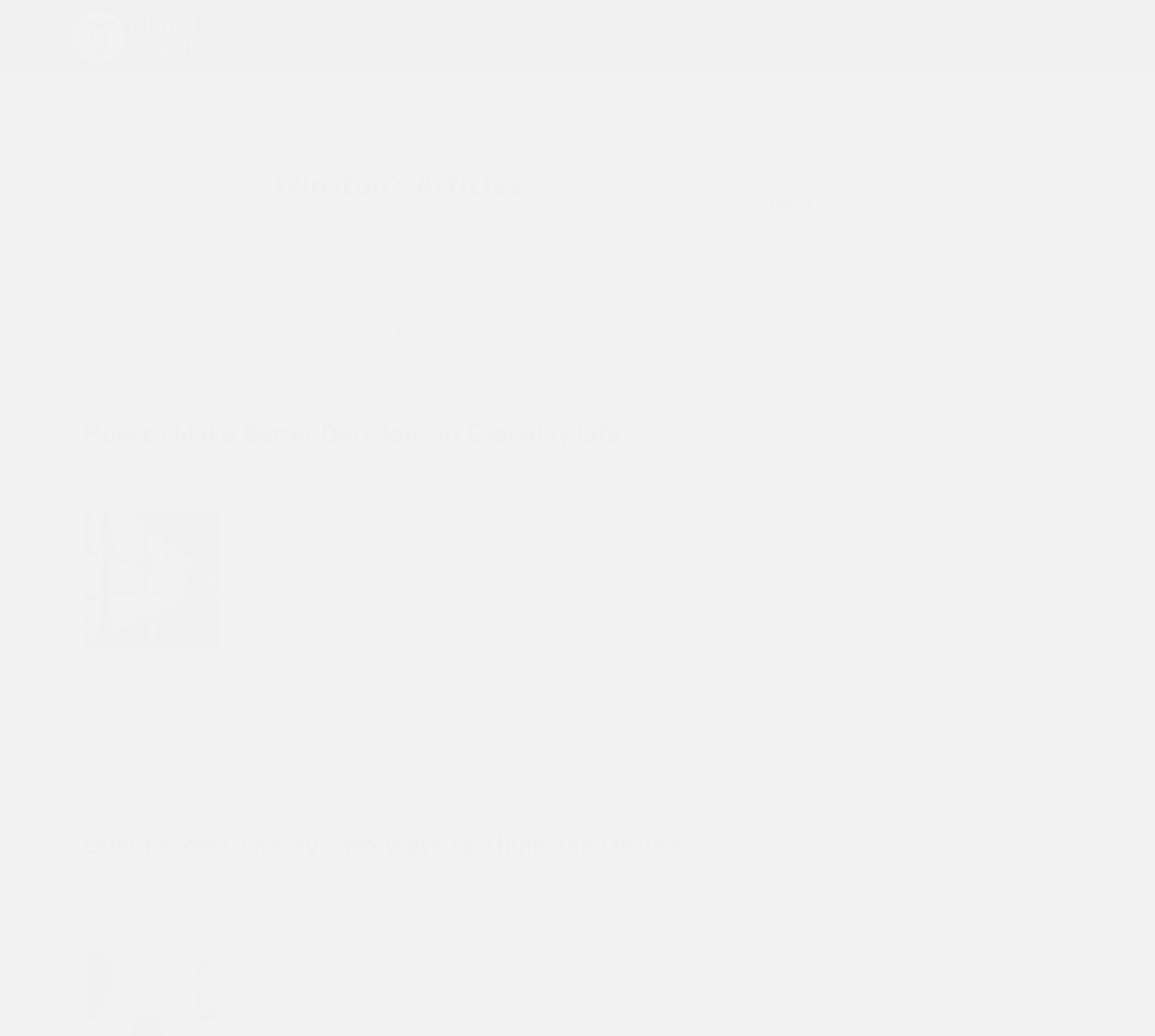Determine the coordinates of the bounding box for the clickable area needed to execute this instruction: "Follow Winston Sieck on Twitter".

[0.341, 0.31, 0.382, 0.33]